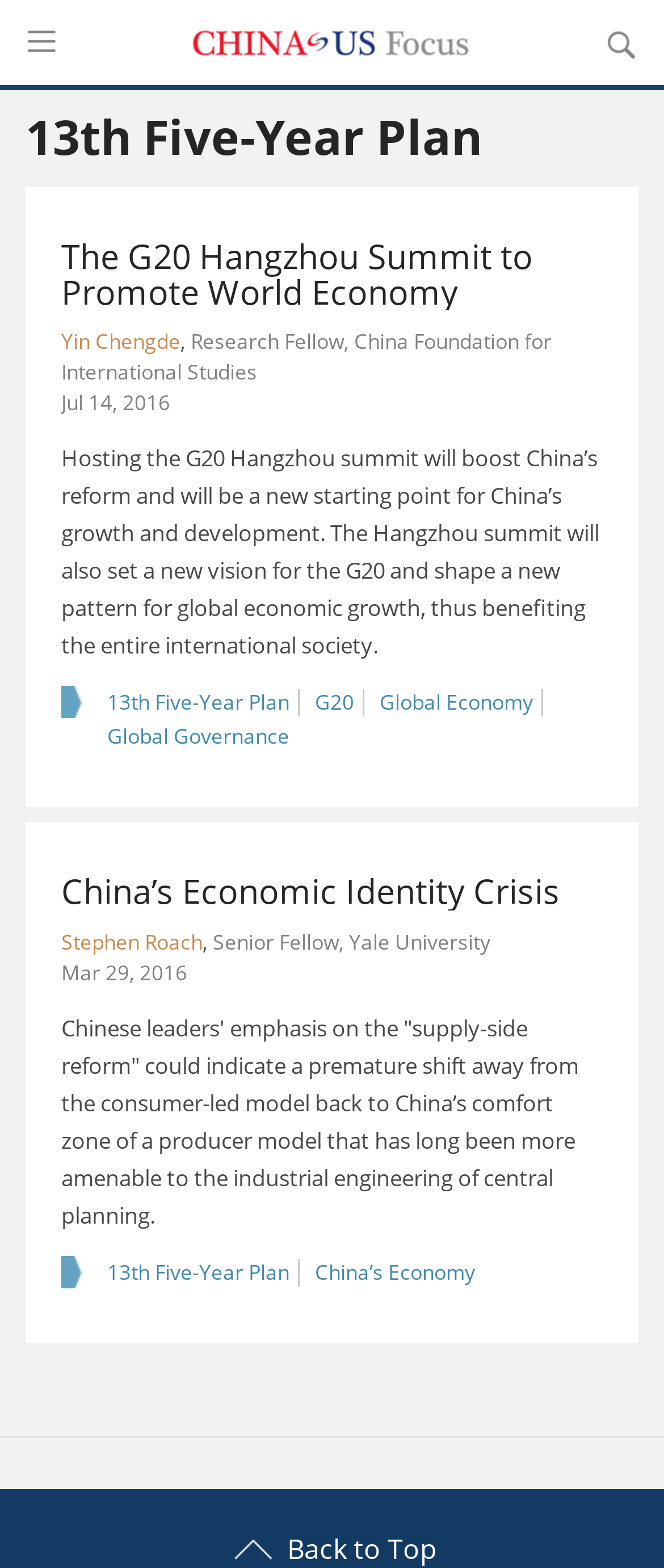Use a single word or phrase to answer the question:
What is the topic of the article by Yin Chengde?

G20 Hangzhou Summit